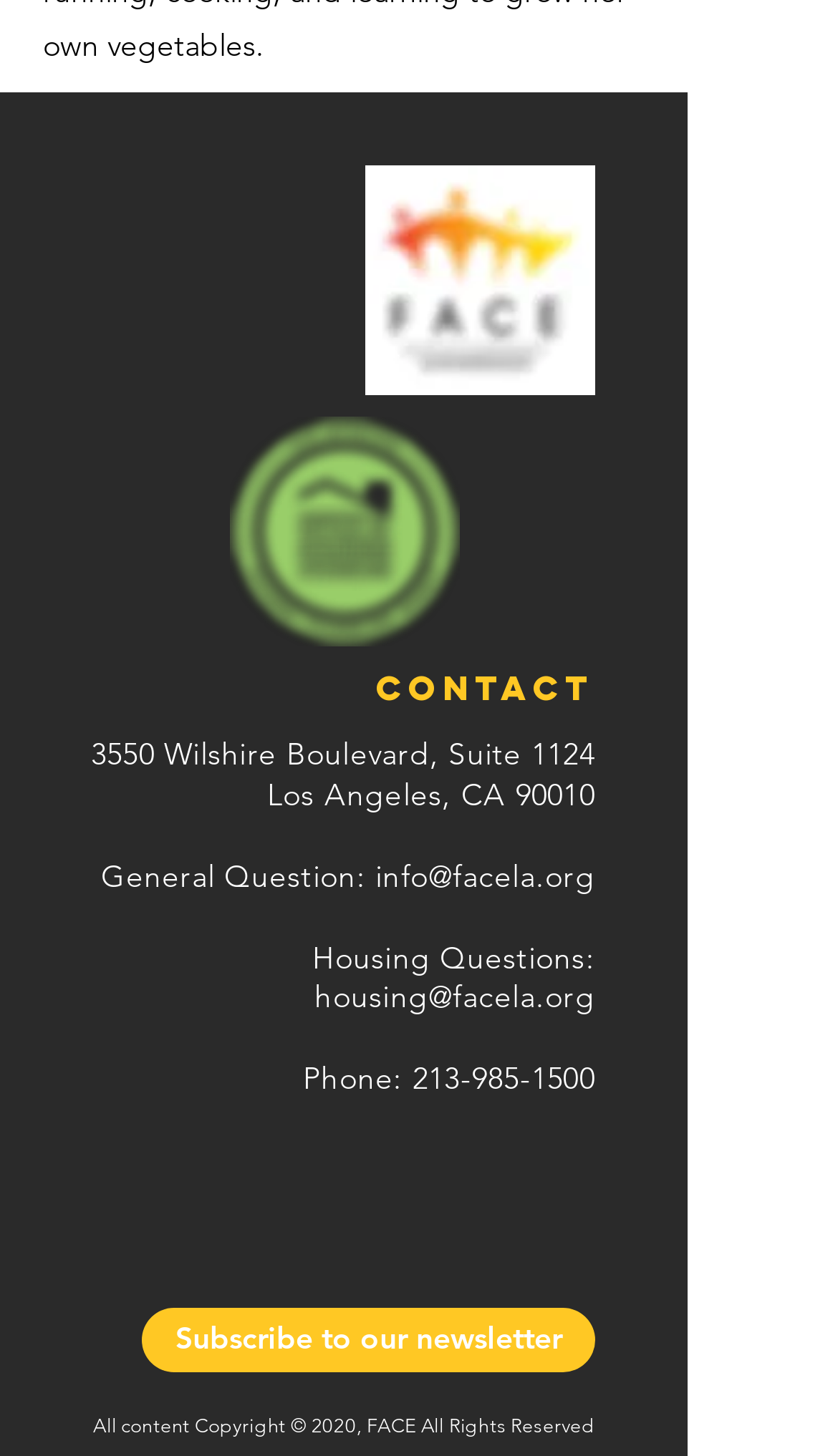Identify the bounding box of the UI element that matches this description: "Subscribe to our newsletter".

[0.169, 0.898, 0.71, 0.942]